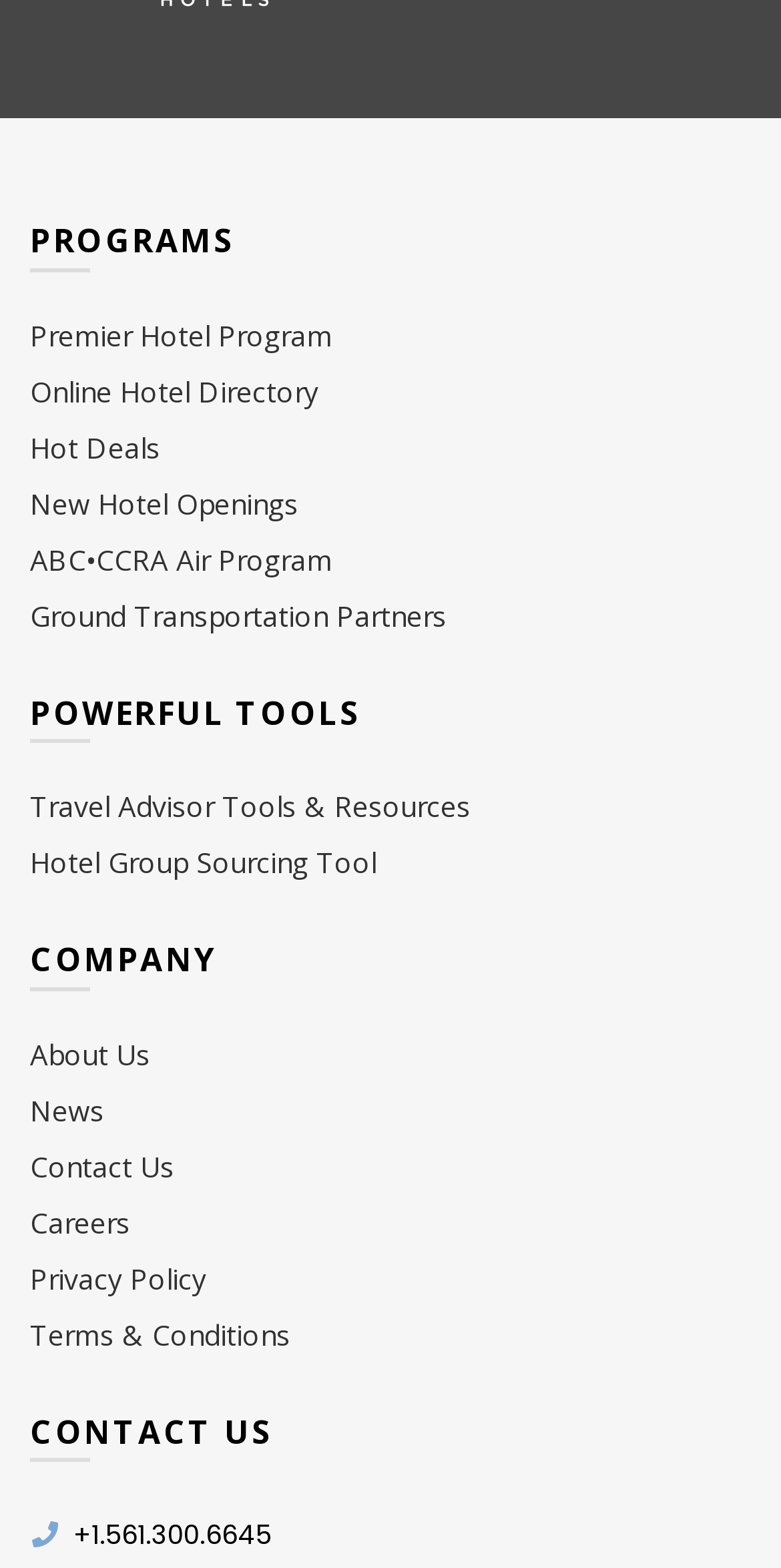Using a single word or phrase, answer the following question: 
How many links are under 'PROGRAMS'?

6